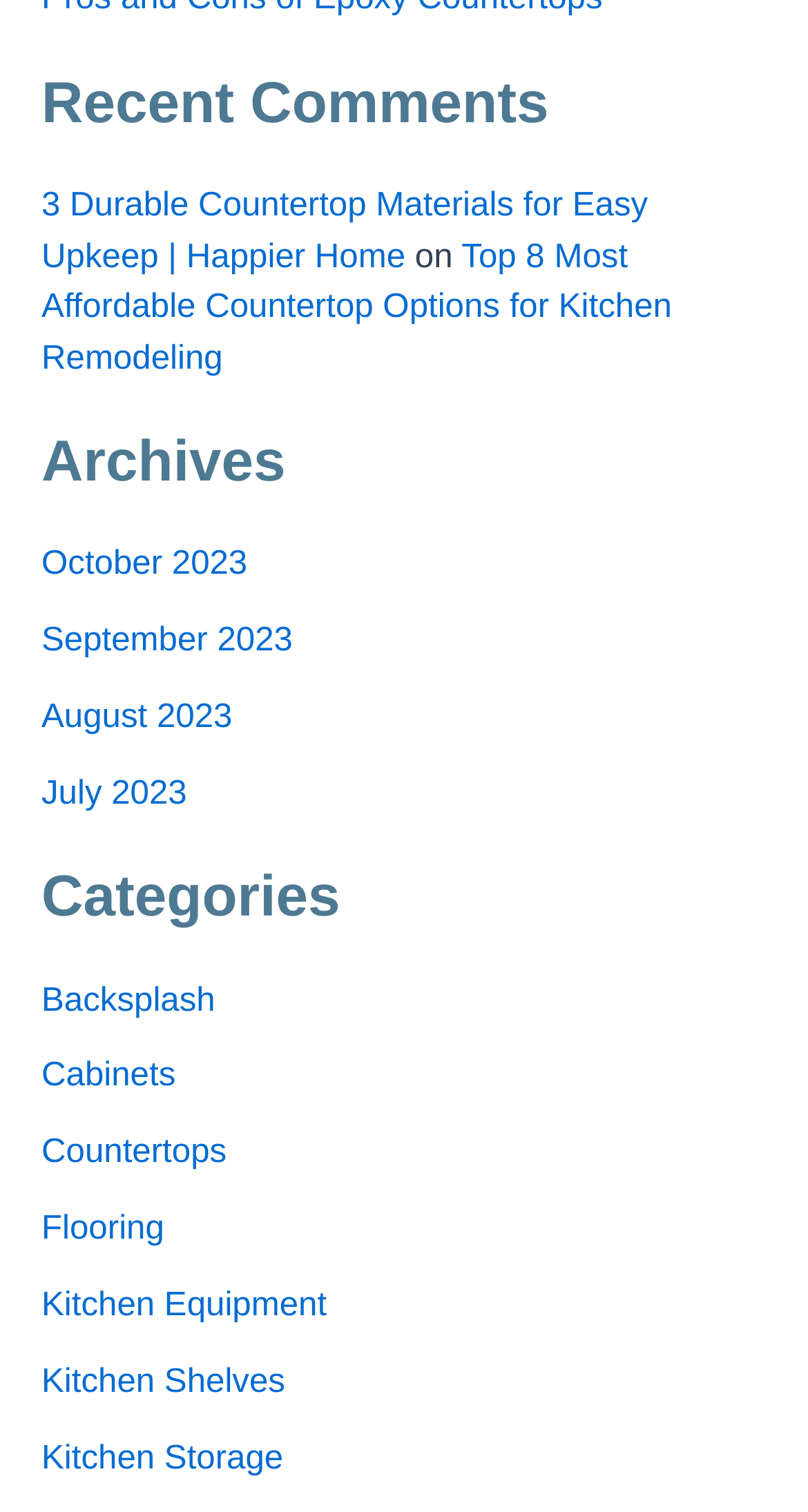Determine the bounding box coordinates of the region to click in order to accomplish the following instruction: "browse archives for October 2023". Provide the coordinates as four float numbers between 0 and 1, specifically [left, top, right, bottom].

[0.051, 0.361, 0.306, 0.385]